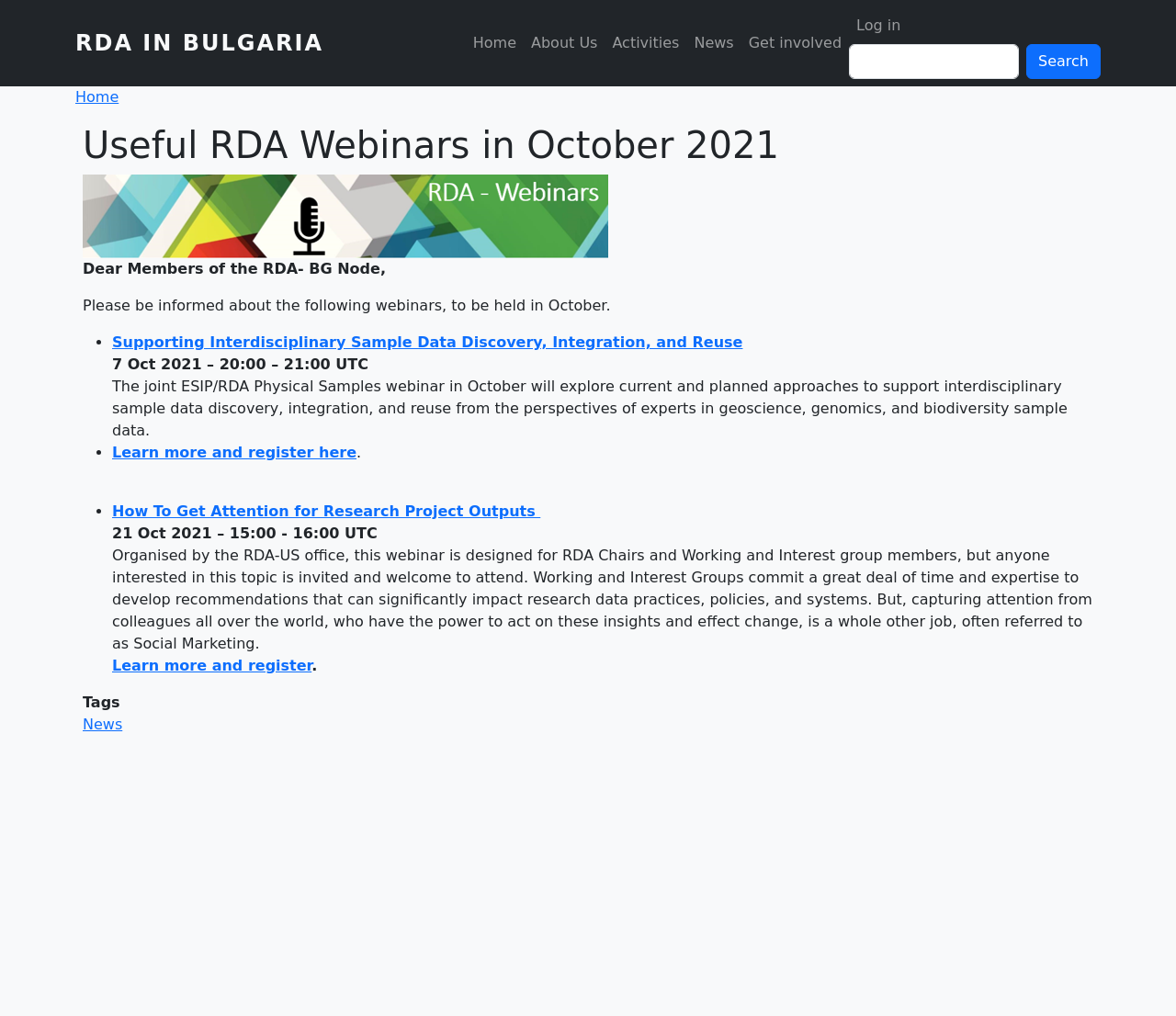Give a one-word or phrase response to the following question: What is the purpose of the second webinar?

Social Marketing